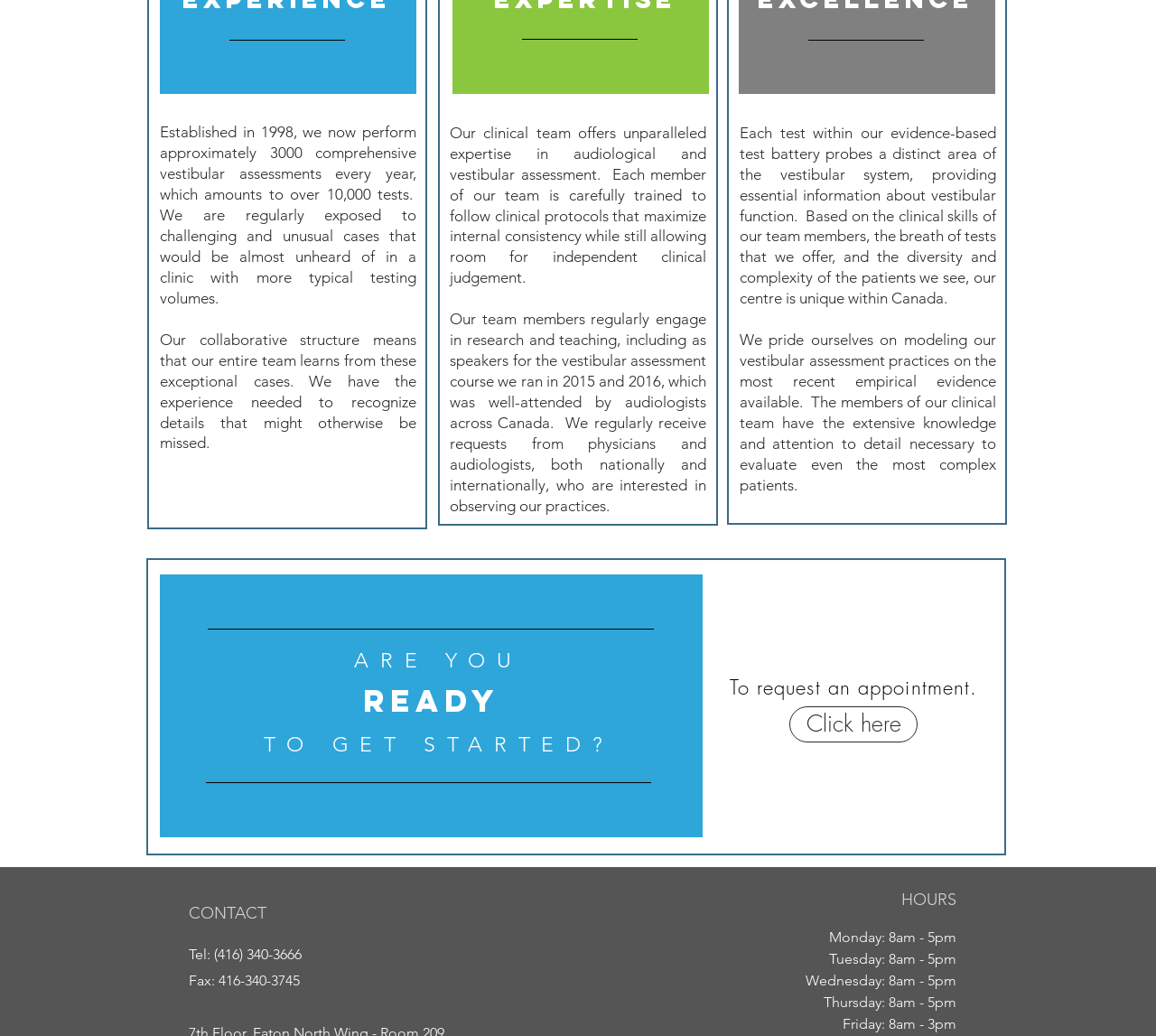Pinpoint the bounding box coordinates of the clickable element to carry out the following instruction: "Click on the 'Contact Us' link."

[0.148, 0.427, 0.392, 0.458]